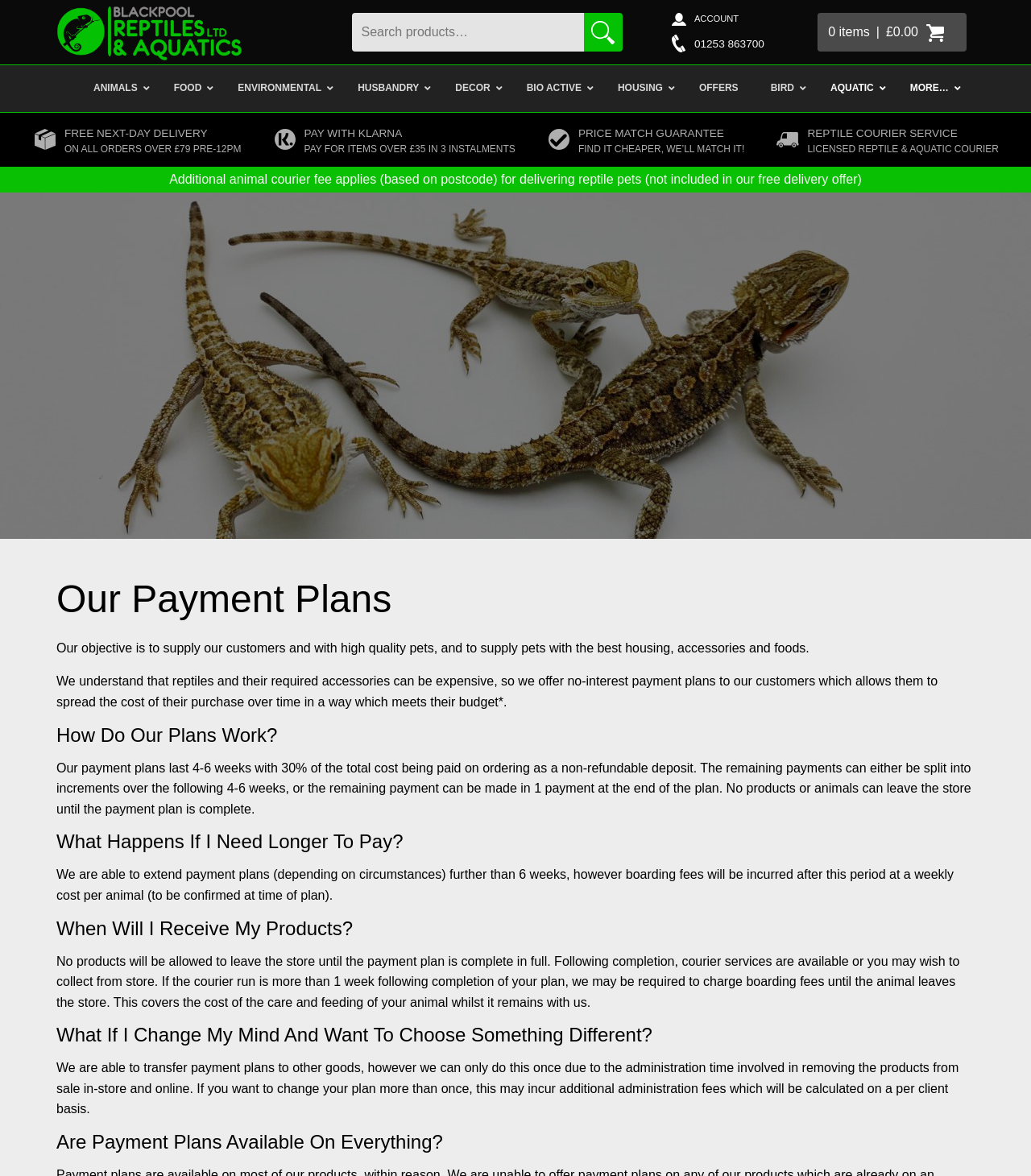Using the information in the image, give a comprehensive answer to the question: 
Can I change my mind and choose something different?

I found this information by reading the text under the heading 'What If I Change My Mind And Want To Choose Something Different?' which explains that payment plans can be transferred to other goods, but only once due to administration time involved.